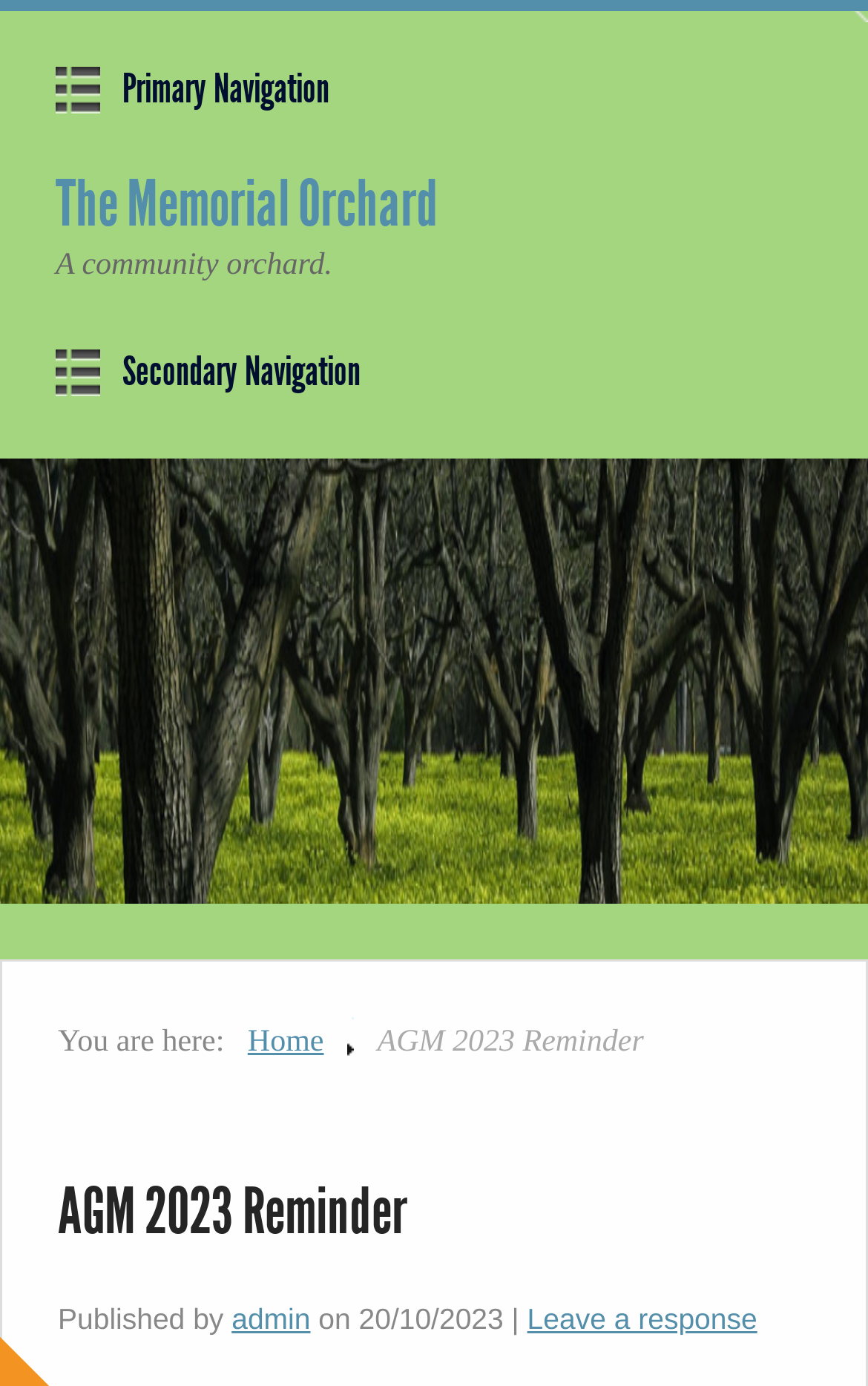What is the date of the AGM 2023 Reminder?
Analyze the image and deliver a detailed answer to the question.

I found the answer by looking at the bottom of the page, where I saw a time element with the text 'Friday, October 20th, 2023, 11:41 am'. This suggests that the date of the AGM 2023 Reminder is 20/10/2023.